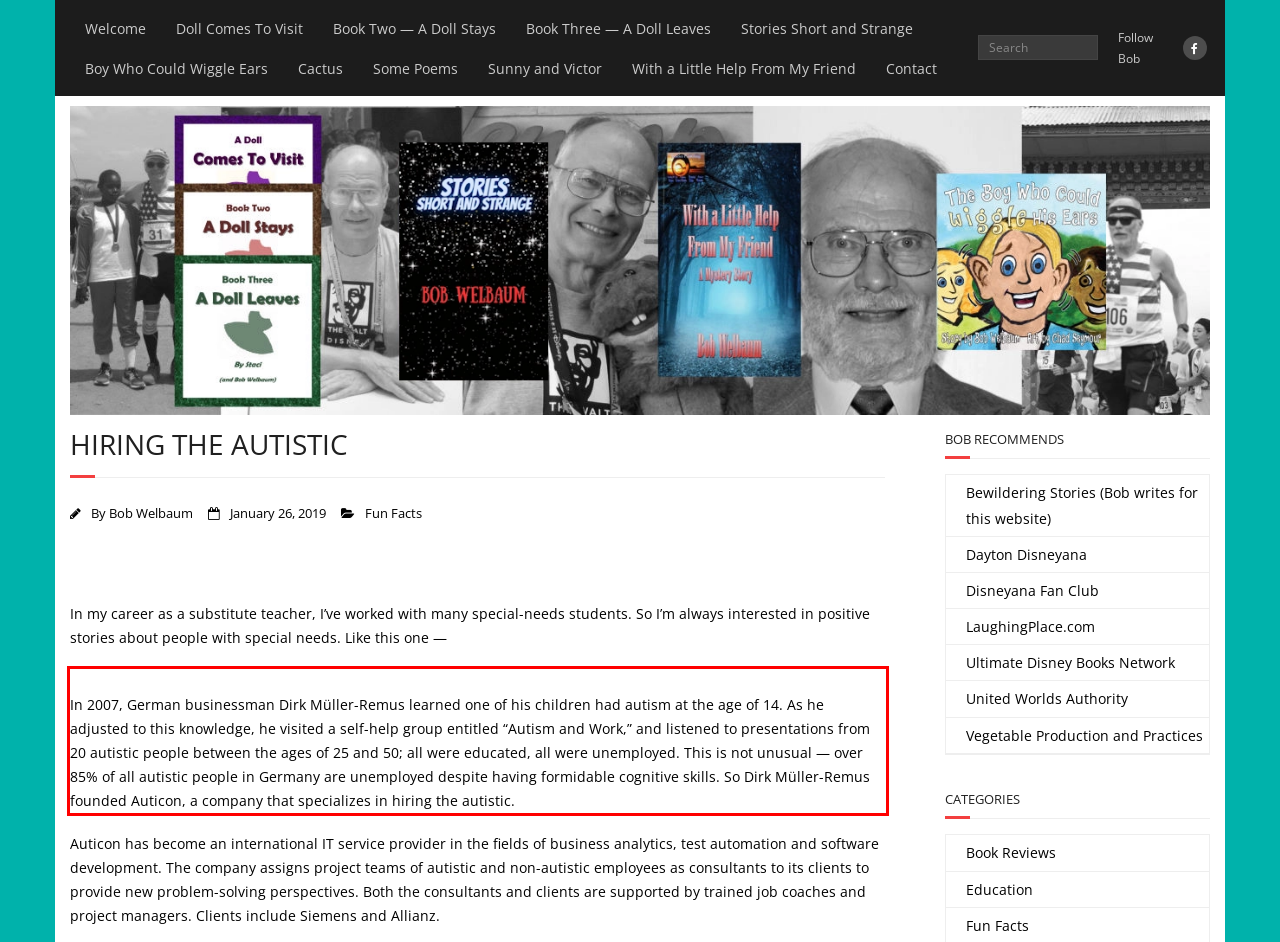You have a screenshot of a webpage with a red bounding box. Identify and extract the text content located inside the red bounding box.

In 2007, German businessman Dirk Müller-Remus learned one of his children had autism at the age of 14. As he adjusted to this knowledge, he visited a self-help group entitled “Autism and Work,” and listened to presentations from 20 autistic people between the ages of 25 and 50; all were educated, all were unemployed. This is not unusual — over 85% of all autistic people in Germany are unemployed despite having formidable cognitive skills. So Dirk Müller-Remus founded Auticon, a company that specializes in hiring the autistic.